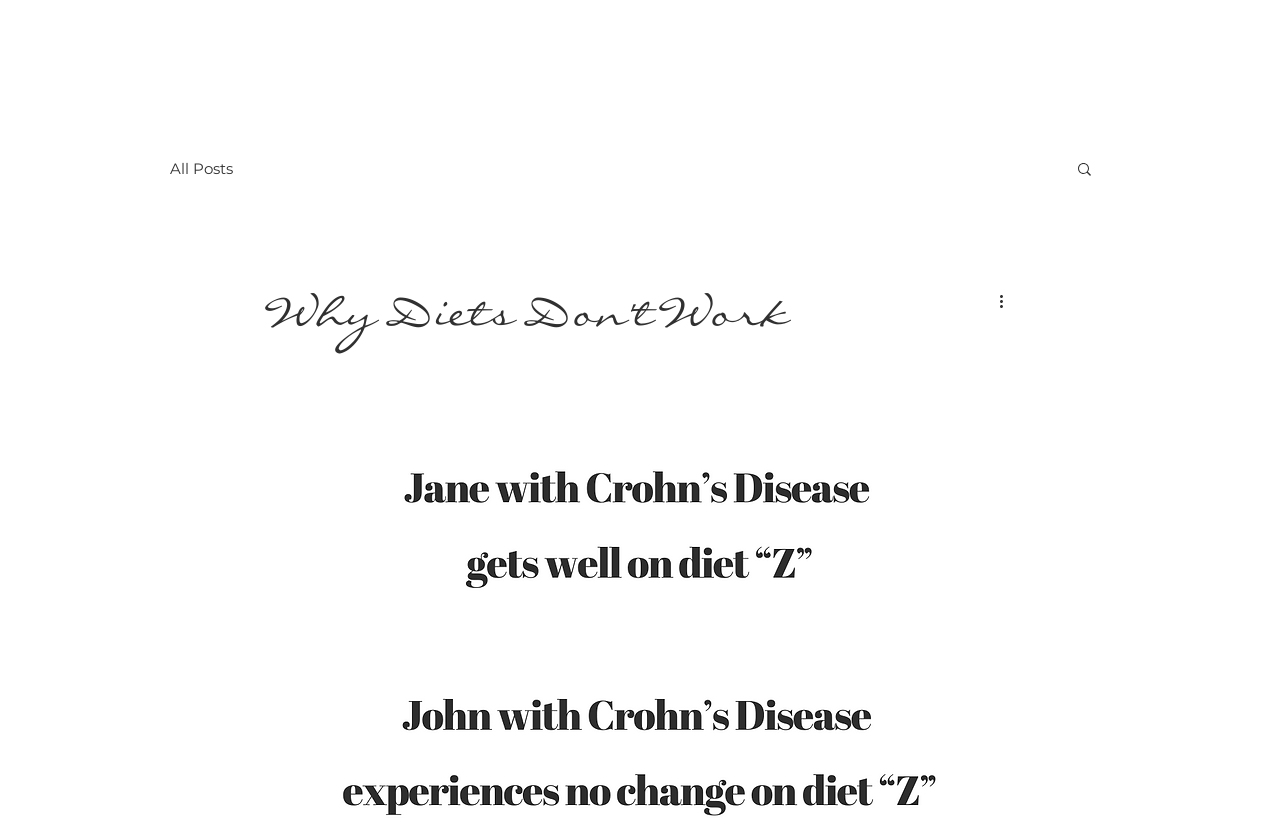Generate the title text from the webpage.

Why Diets Don't Work